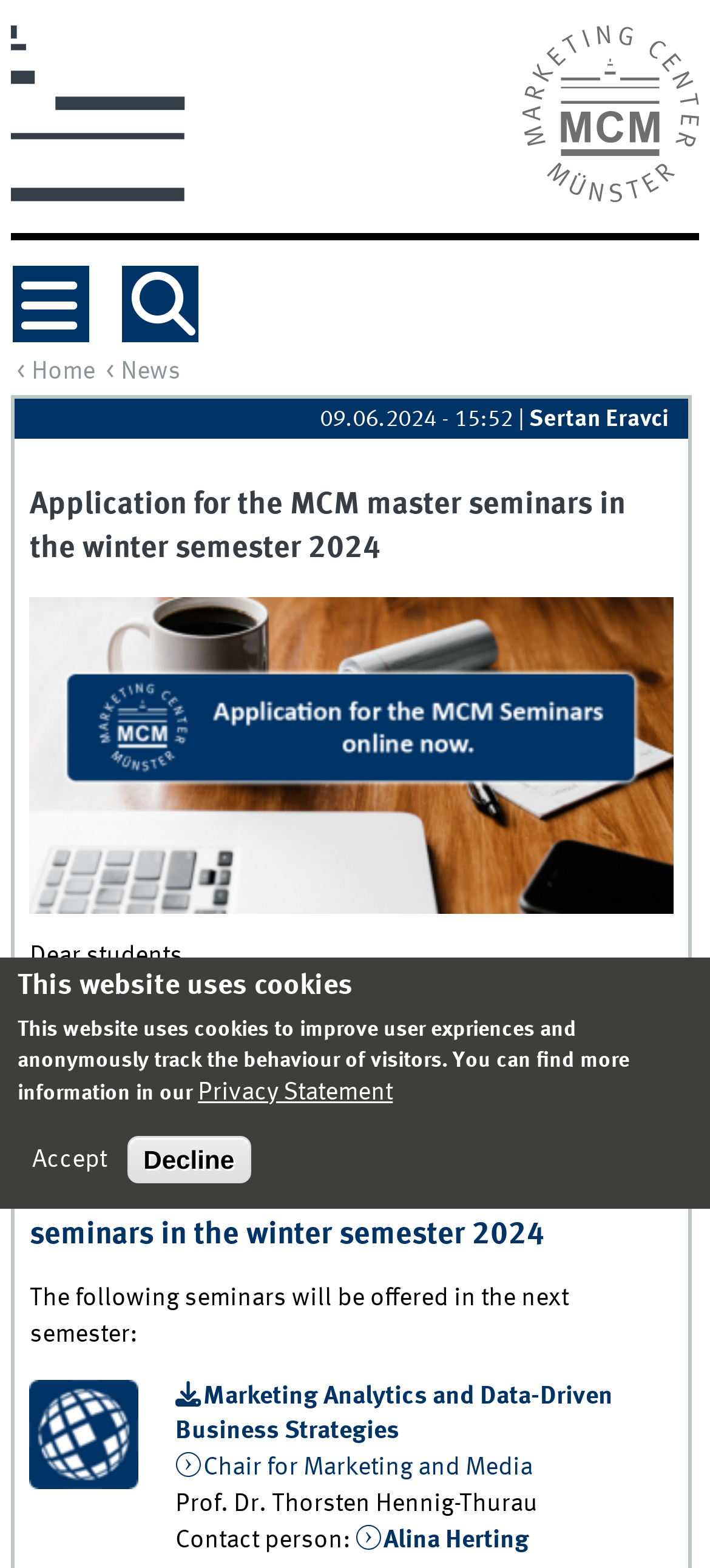What is the purpose of the cookies on this website?
Please elaborate on the answer to the question with detailed information.

I found the purpose of the cookies by reading the text on the webpage, which states 'This website uses cookies to improve user expriences and anonymously track the behaviour of visitors'.